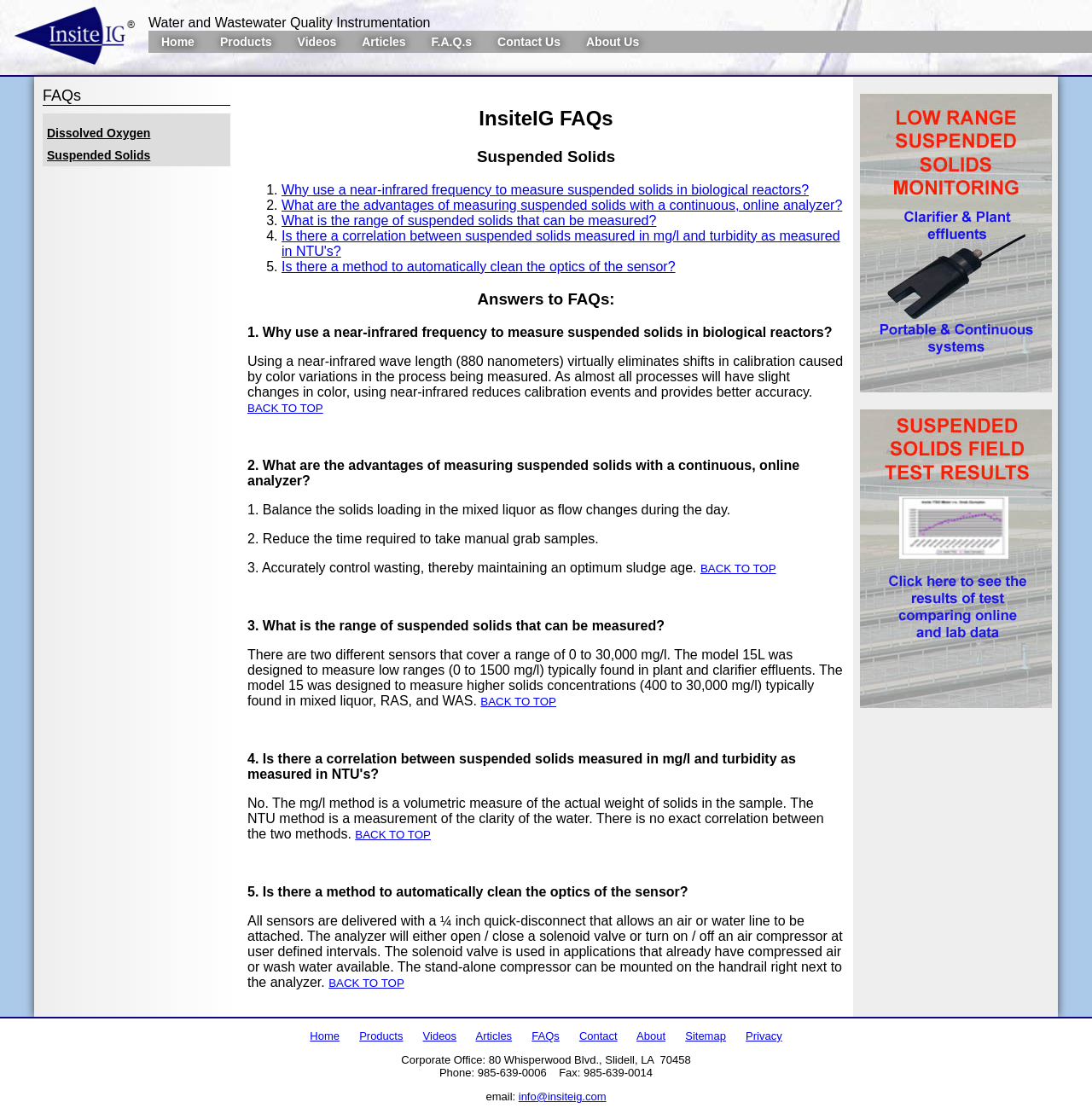Identify the bounding box for the given UI element using the description provided. Coordinates should be in the format (top-left x, top-left y, bottom-right x, bottom-right y) and must be between 0 and 1. Here is the description: EN

None